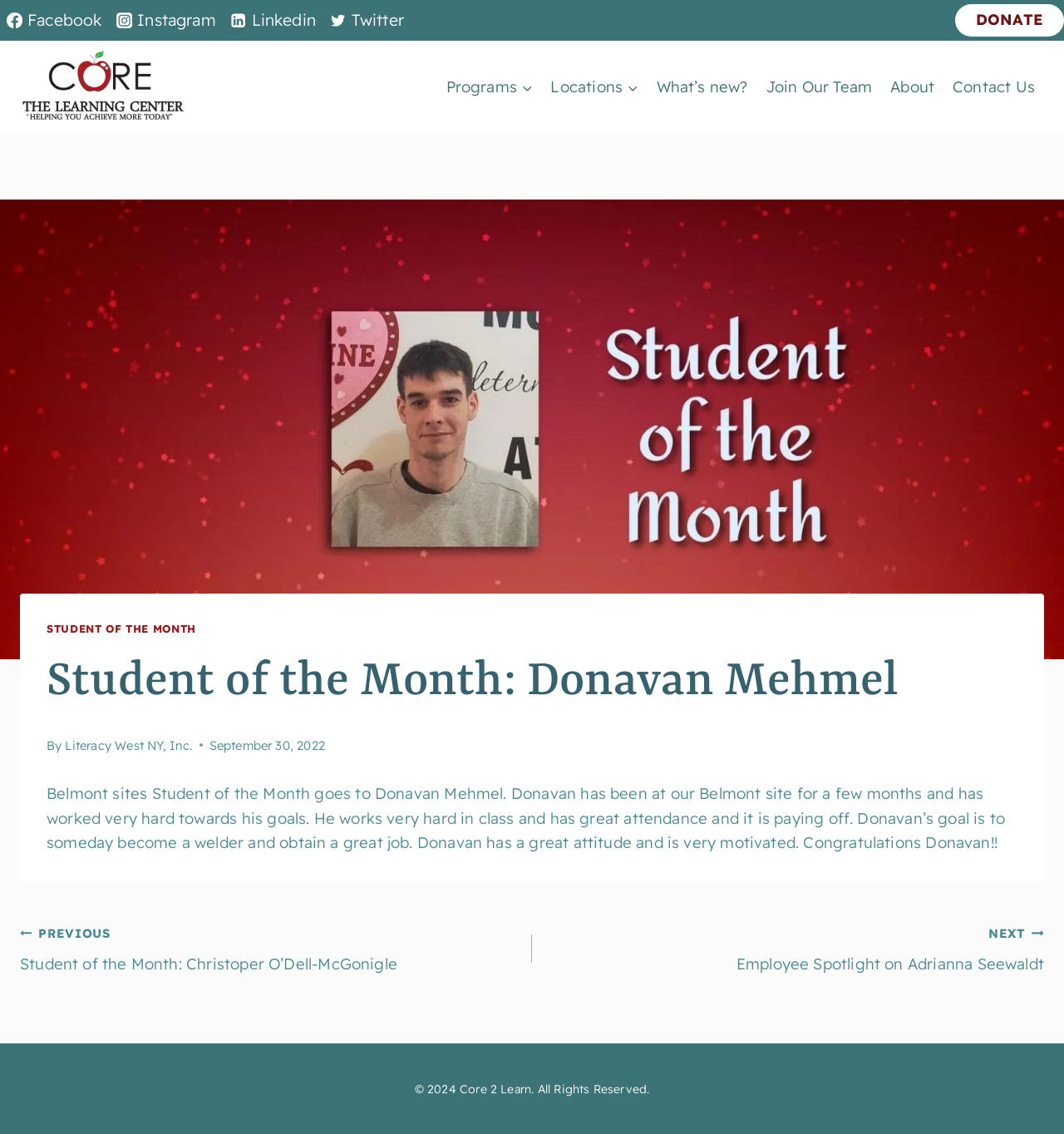Determine the main heading text of the webpage.

Student of the Month: Donavan Mehmel